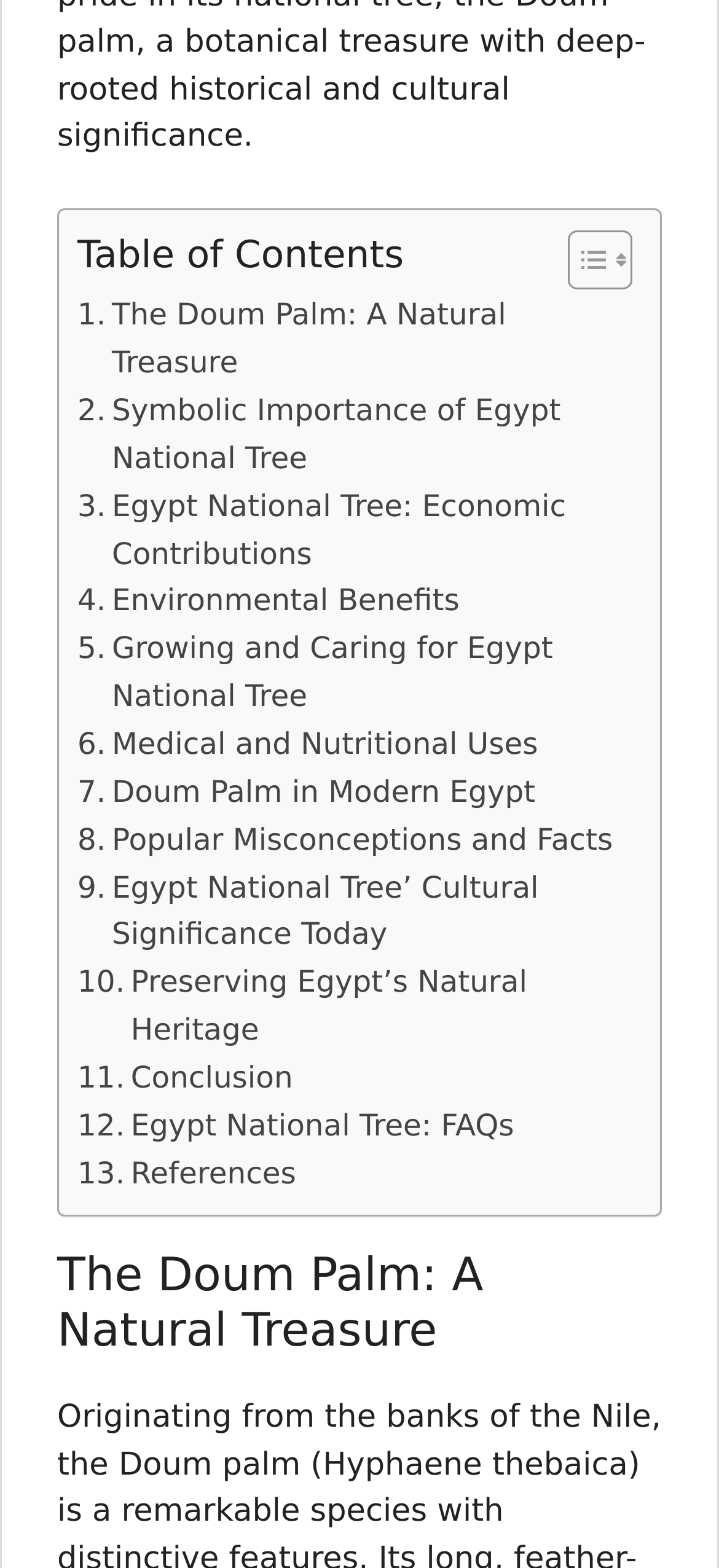Consider the image and give a detailed and elaborate answer to the question: 
What is the last link under the 'Table of Contents' section?

The last link under the 'Table of Contents' section is 'References', which is located at the bottom of the list.